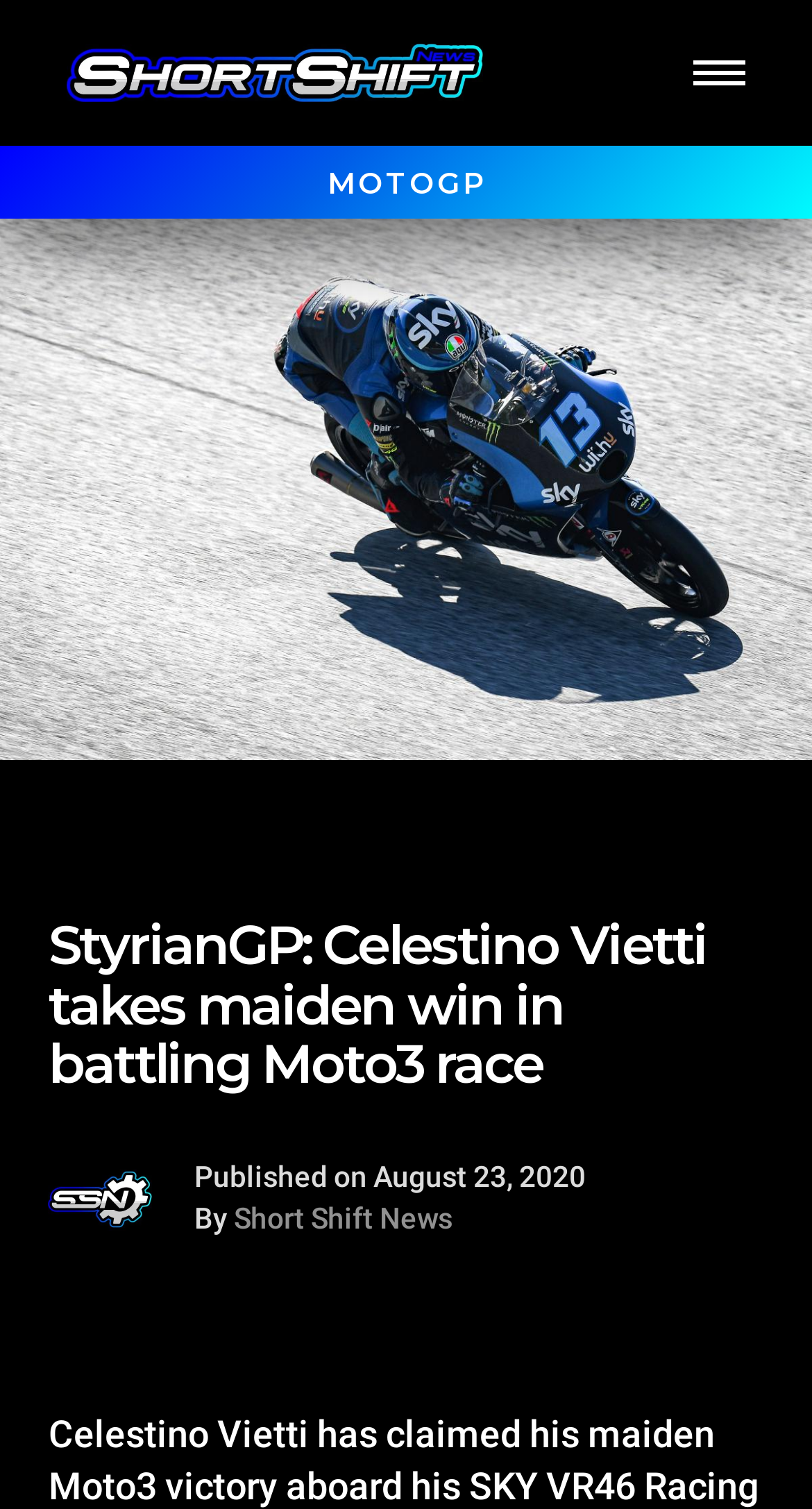Provide a one-word or one-phrase answer to the question:
What is the date of publication of the article?

August 23, 2020